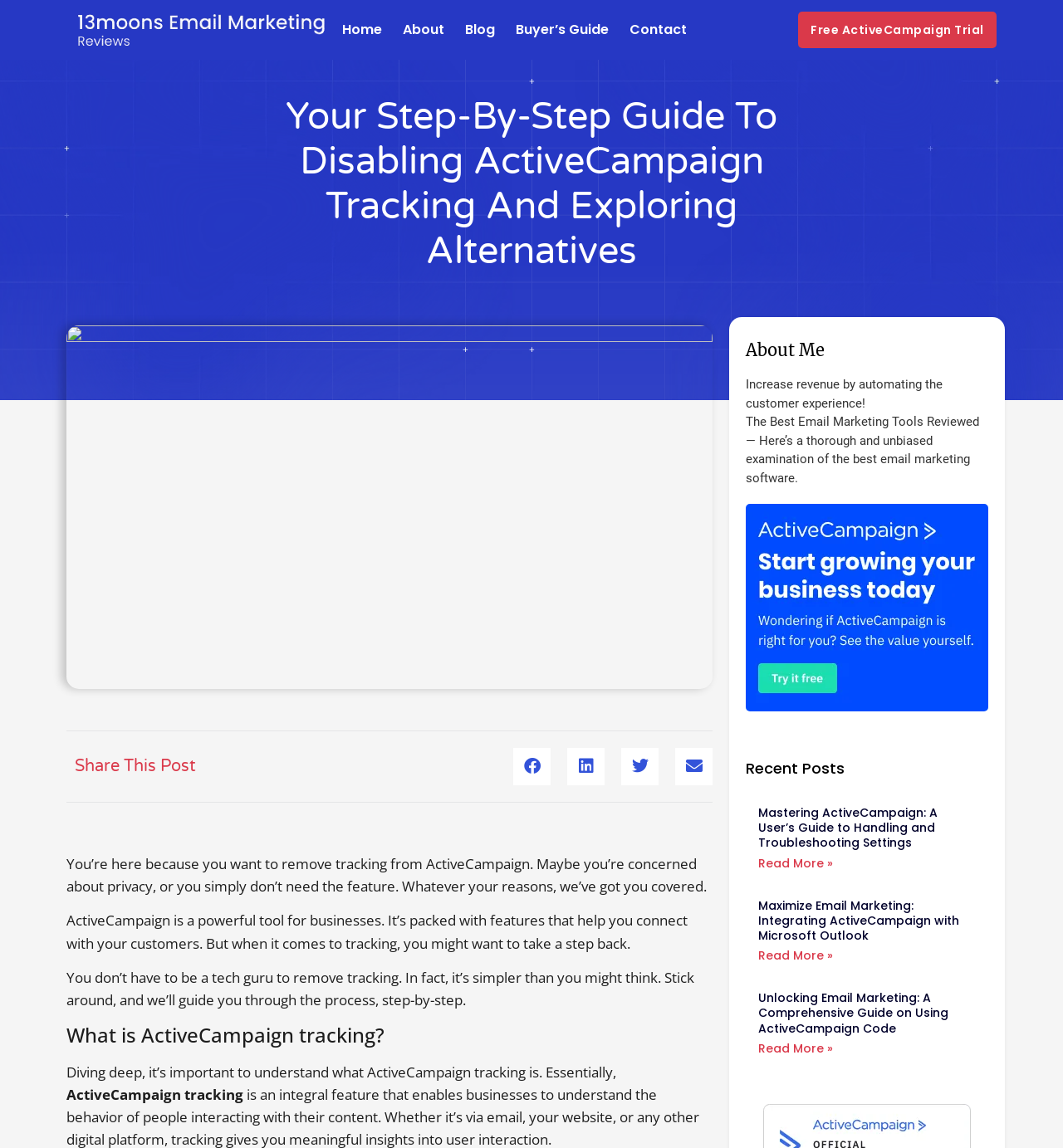Locate the bounding box coordinates of the region to be clicked to comply with the following instruction: "Click on the 'Contact' link". The coordinates must be four float numbers between 0 and 1, in the form [left, top, right, bottom].

[0.592, 0.0, 0.646, 0.052]